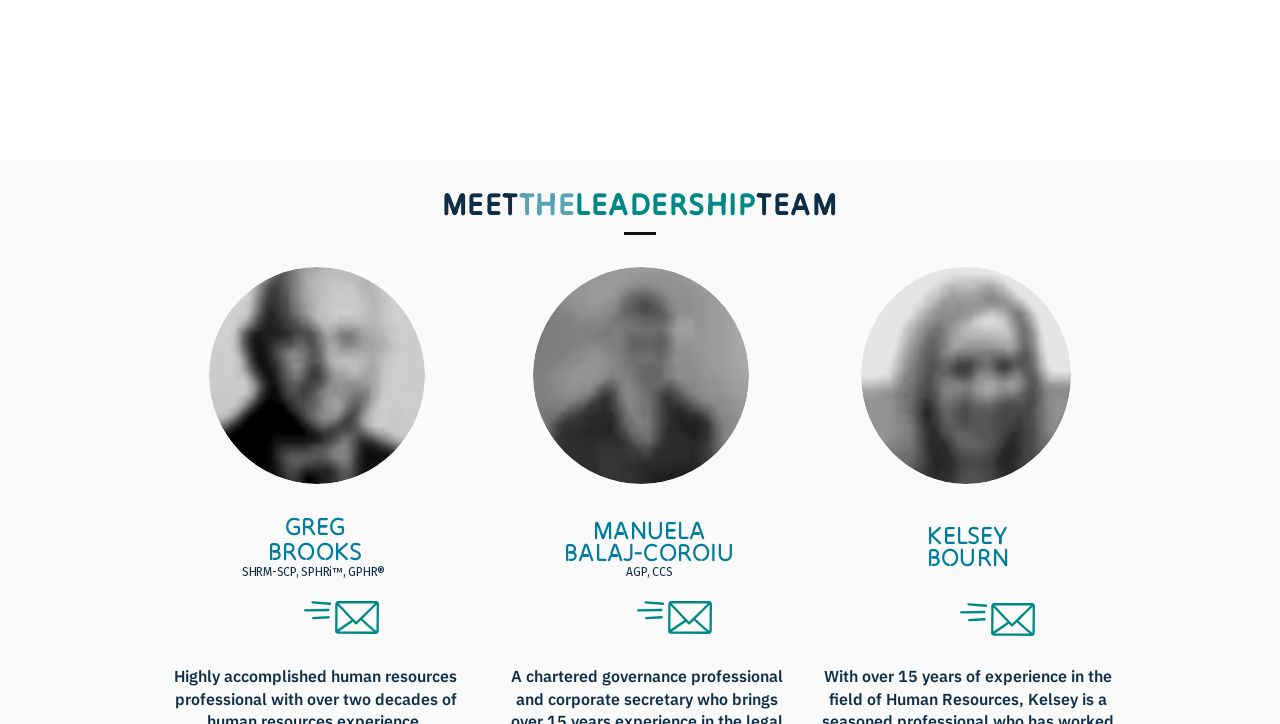What is the profession of the person shown in the first image?
Please use the visual content to give a single word or phrase answer.

HR